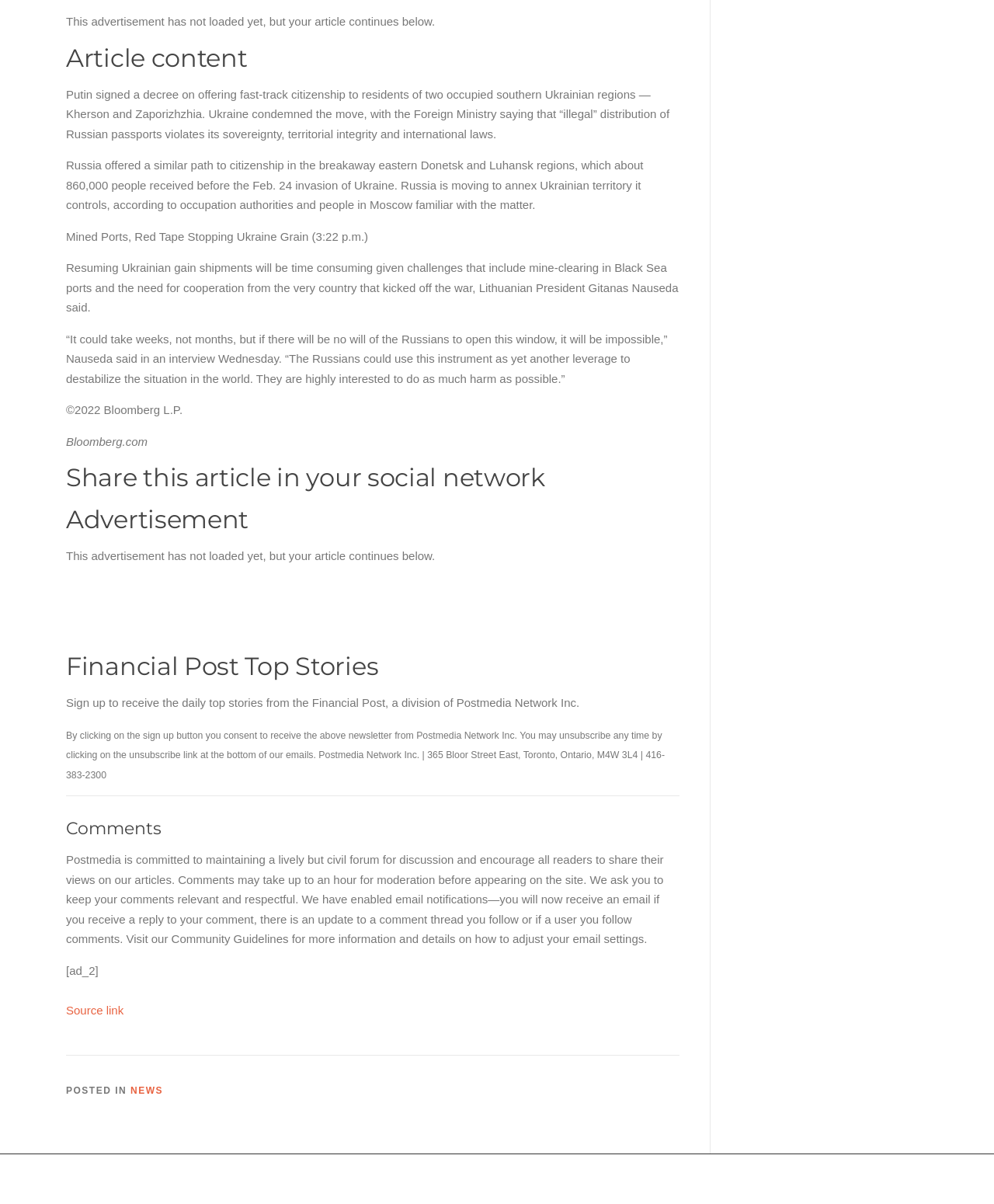What is the copyright year of the webpage? Using the information from the screenshot, answer with a single word or phrase.

2024